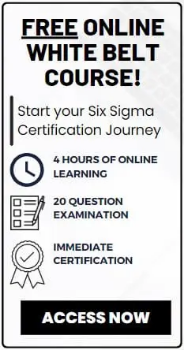Provide a brief response to the question below using a single word or phrase: 
What happens upon successful completion of the course?

Immediate certification